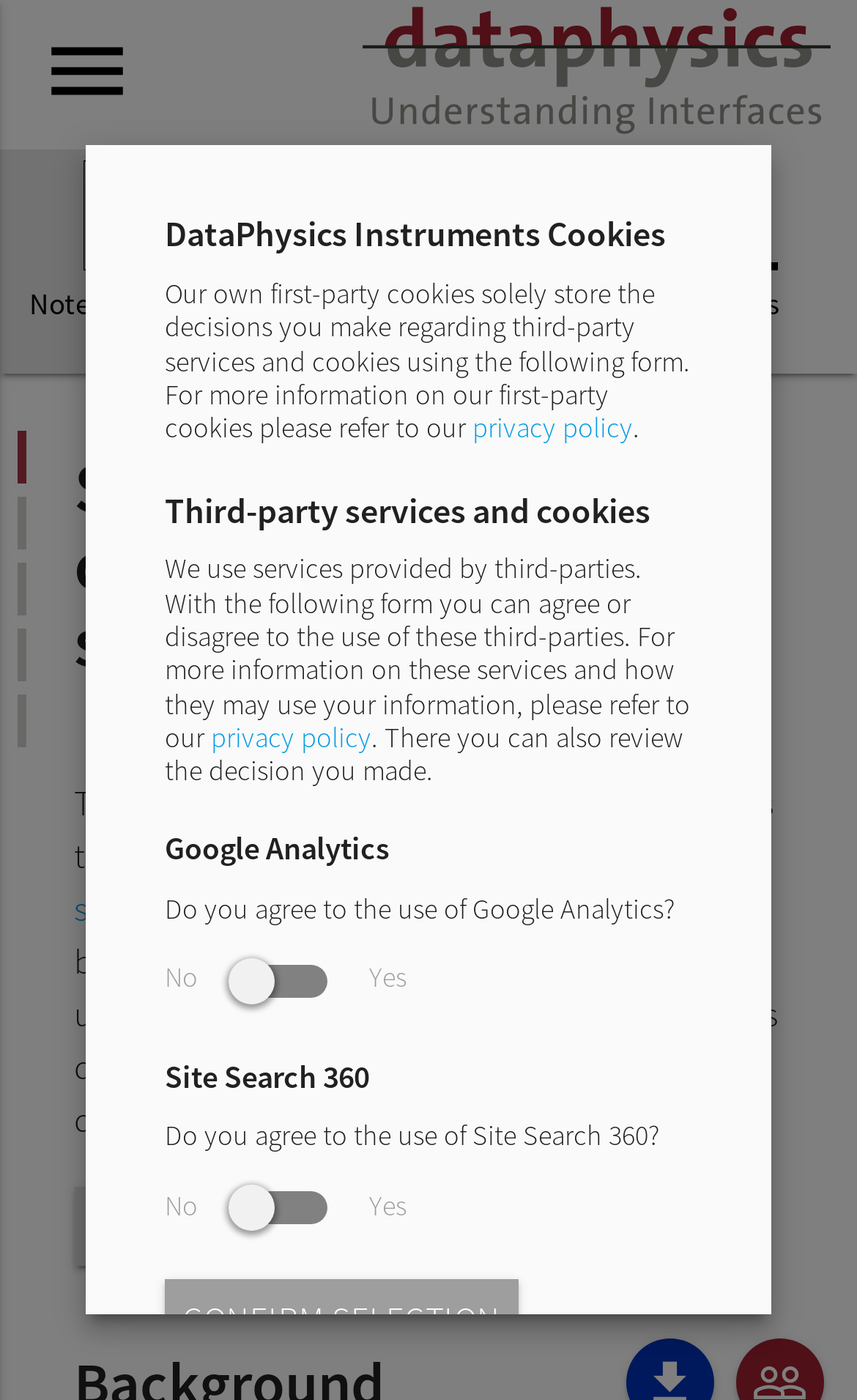What is the logo of the website?
Please provide a single word or phrase in response based on the screenshot.

DataPhysics Instruments Logo